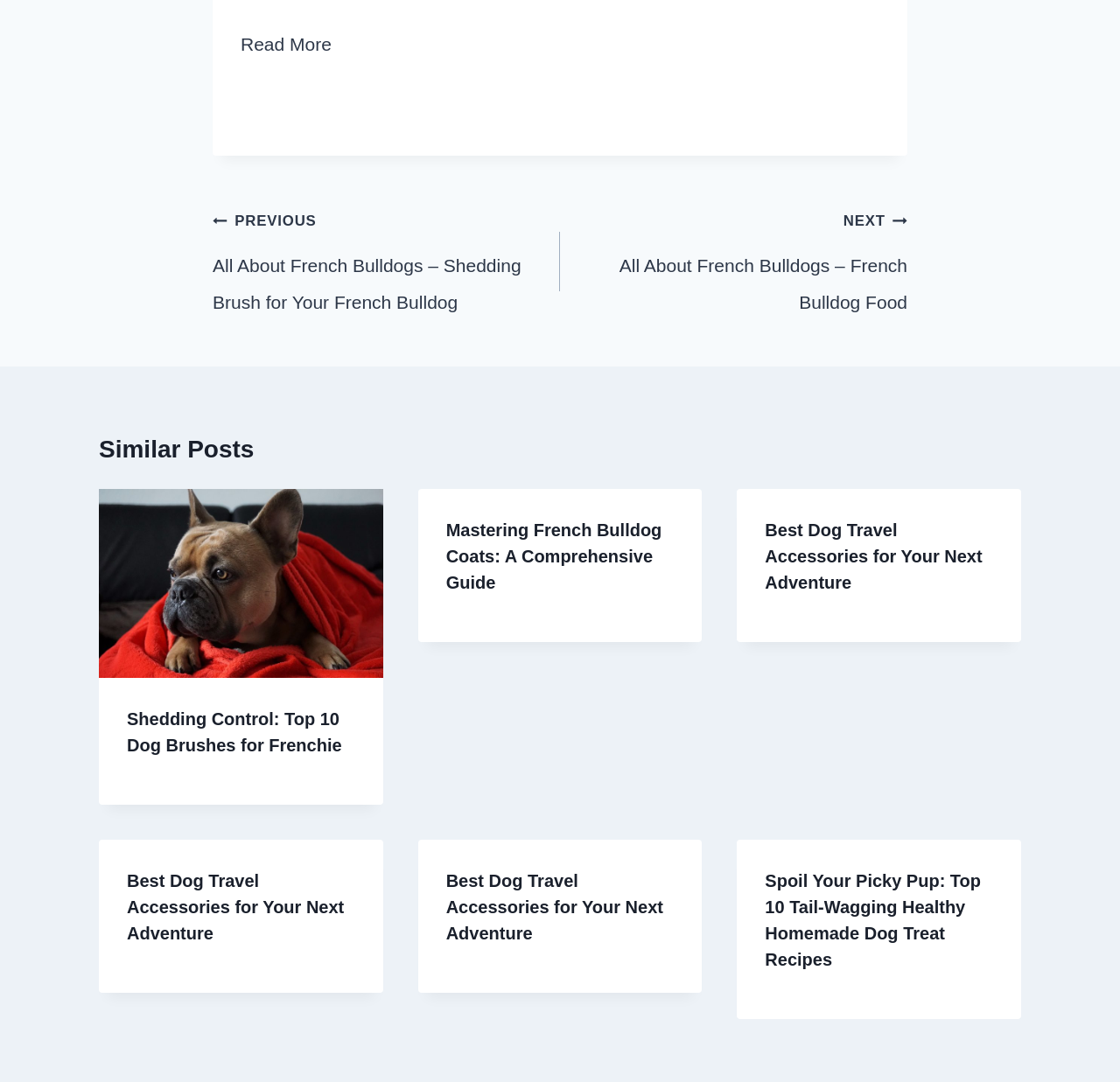What is the position of the 'Similar Posts' heading?
We need a detailed and meticulous answer to the question.

The 'Similar Posts' heading is positioned at the top-middle of the page, as its y1 coordinate is 0.398, which is relatively high on the page, and its x1 and x2 coordinates are 0.088 and 0.912, respectively, which span across the middle of the page.